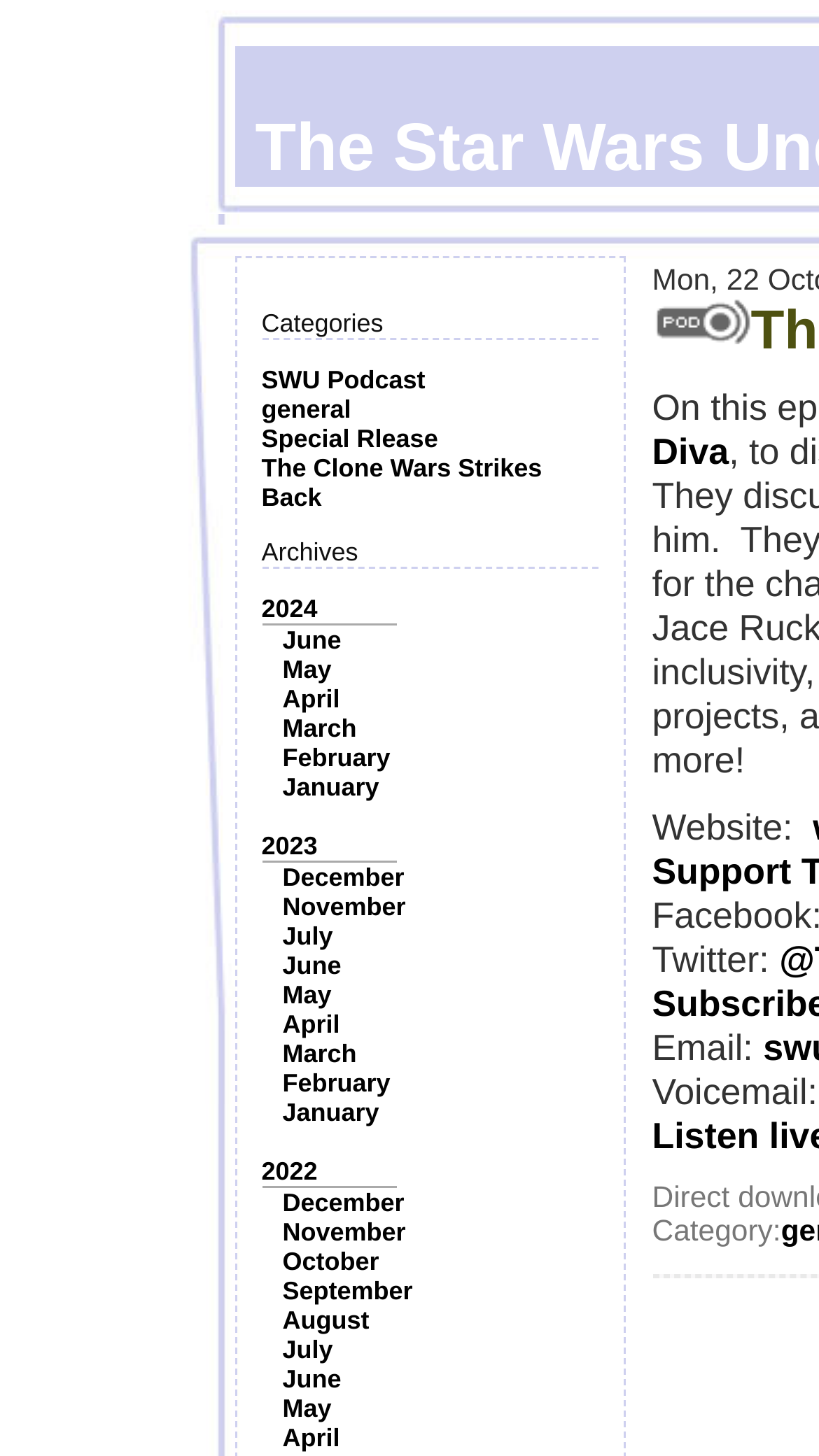Please determine the bounding box coordinates of the section I need to click to accomplish this instruction: "Click on the 'January' link".

[0.345, 0.531, 0.463, 0.551]